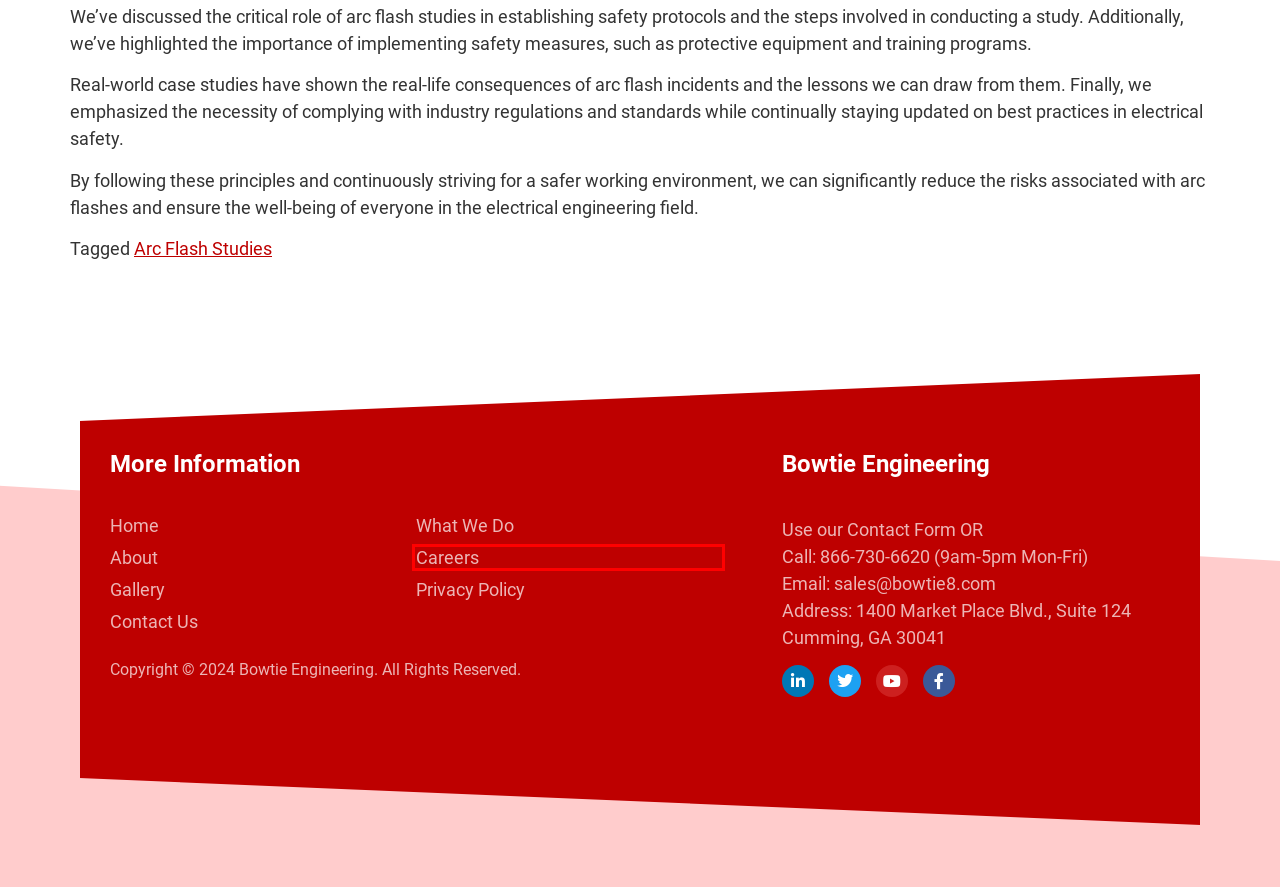Observe the provided screenshot of a webpage with a red bounding box around a specific UI element. Choose the webpage description that best fits the new webpage after you click on the highlighted element. These are your options:
A. Our Gallery | Press Conference - Bowtie Engineering
B. Arc Flash Studies Archives - Bowtie Engineering
C. Contact Us - Bowtie Engineering
D. HVAC Contractors | Electrical Maintenance | UPS Management
E. About Us - Electrical system studies | HVAC Contractors
F. Electrical System Safety App System- Bowtie Engineering
G. What We Do - Bowtie Engineering
H. Careers - Bowtie Engineering

H